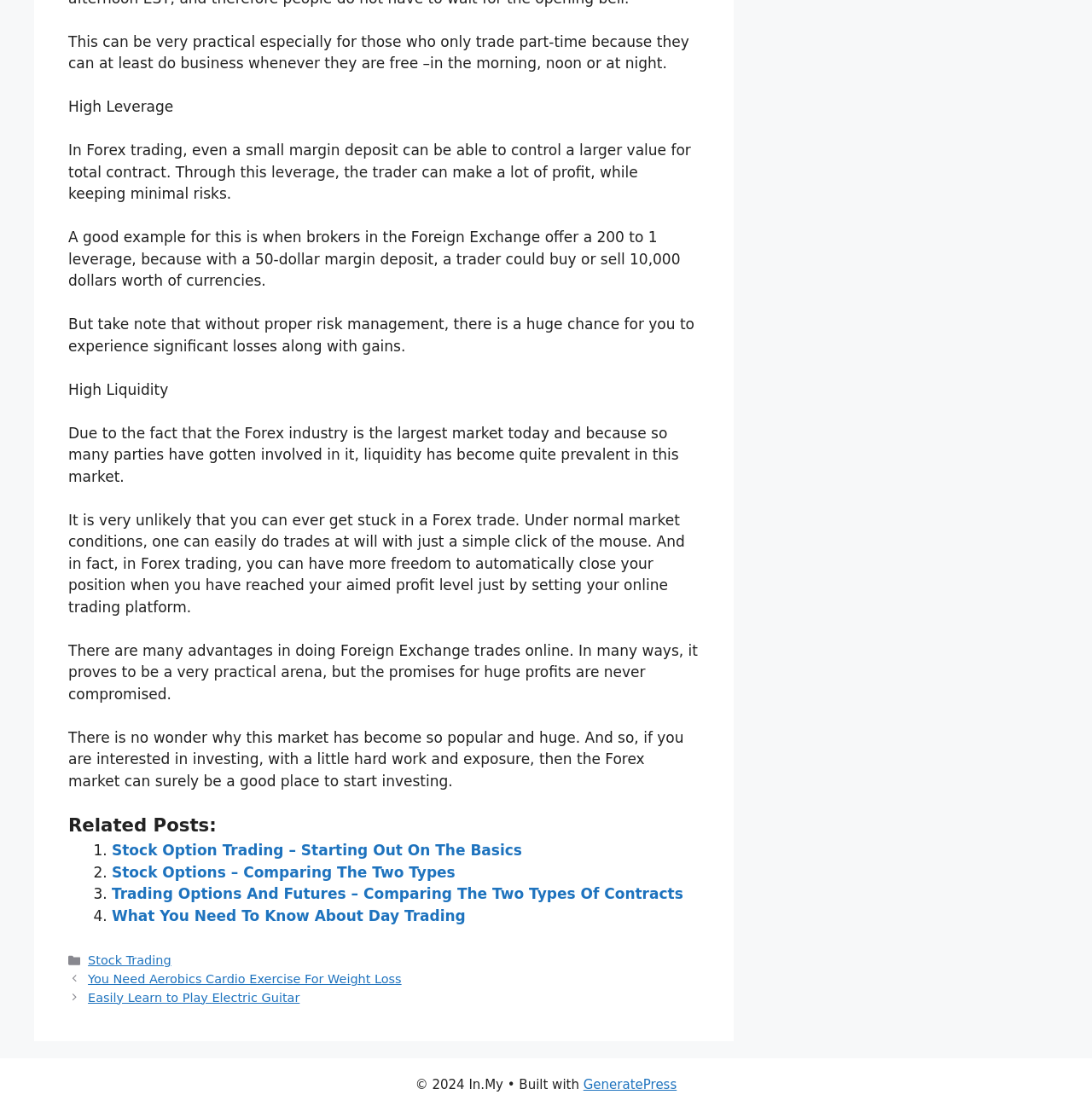Pinpoint the bounding box coordinates of the element you need to click to execute the following instruction: "Click on 'Stock Option Trading – Starting Out On The Basics'". The bounding box should be represented by four float numbers between 0 and 1, in the format [left, top, right, bottom].

[0.102, 0.757, 0.478, 0.773]